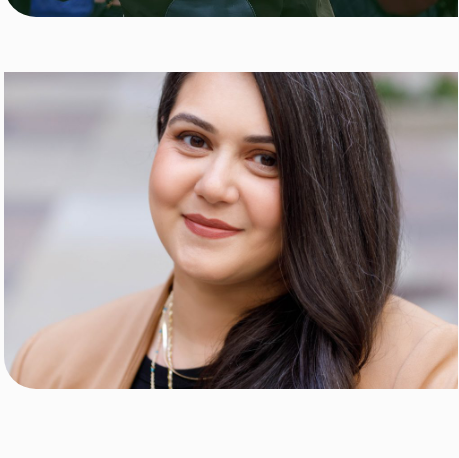Paint a vivid picture with your words by describing the image in detail.

The image features a candid portrait of Jenan Mohajir, showcasing her warm smile and confident demeanor. She is dressed in a stylish beige blazer, which complements her dark, flowing hair that cascades over one shoulder. The background is softly blurred, suggesting an outdoor setting that enhances the professional yet approachable vibe of the photograph. This image is associated with an article titled "Interfaith Leadership Amid Challenges," which reflects her expertise and involvement in promoting interfaith dialogue and understanding. The date of publication is noted as May 09, 2024.